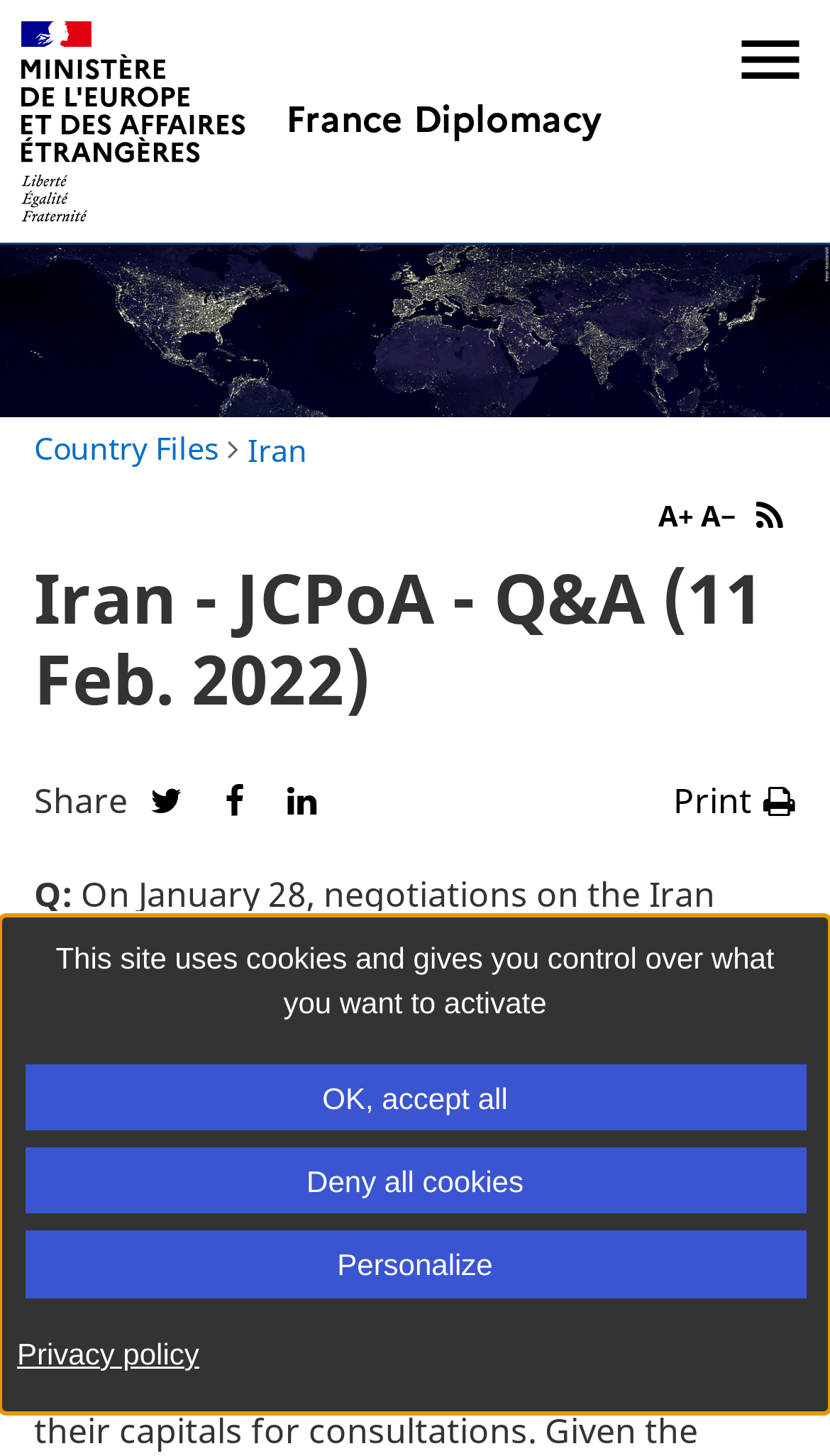Kindly determine the bounding box coordinates of the area that needs to be clicked to fulfill this instruction: "Share on Twitter".

[0.179, 0.533, 0.221, 0.568]